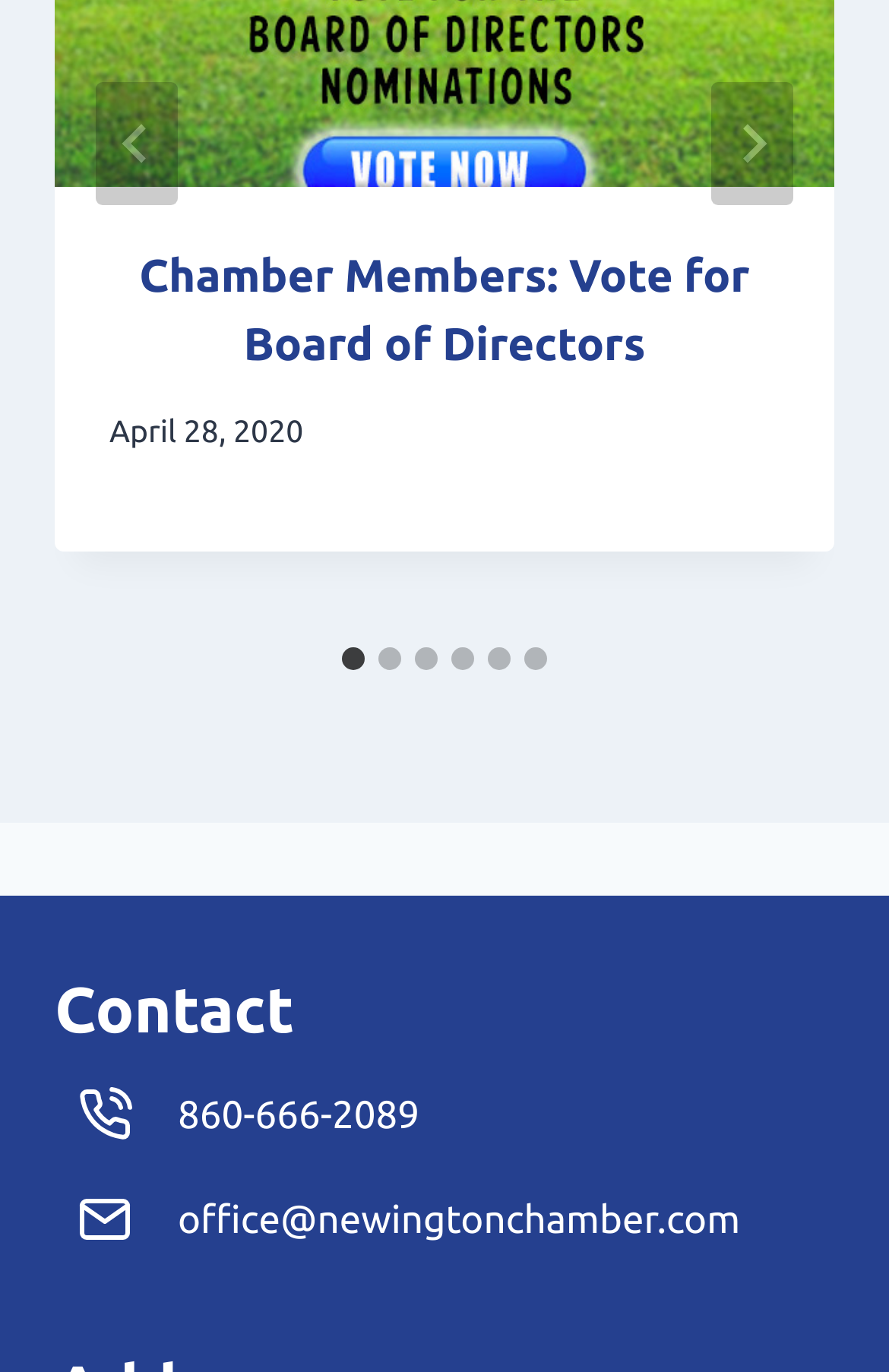Please find the bounding box coordinates of the element that you should click to achieve the following instruction: "Send an email to office". The coordinates should be presented as four float numbers between 0 and 1: [left, top, right, bottom].

[0.062, 0.853, 0.938, 0.926]